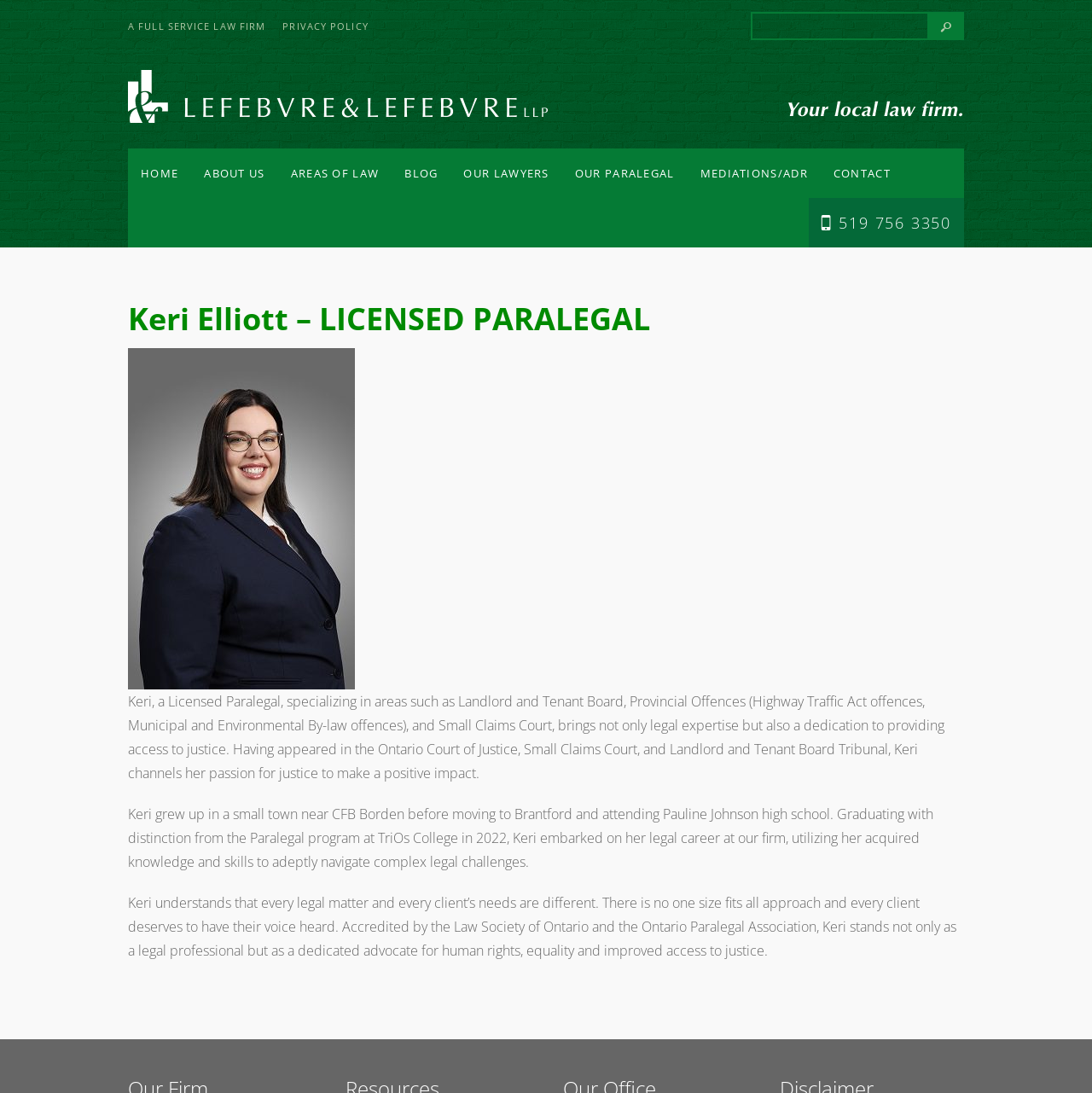What is the phone number listed on the page?
Please look at the screenshot and answer in one word or a short phrase.

519 756 3350